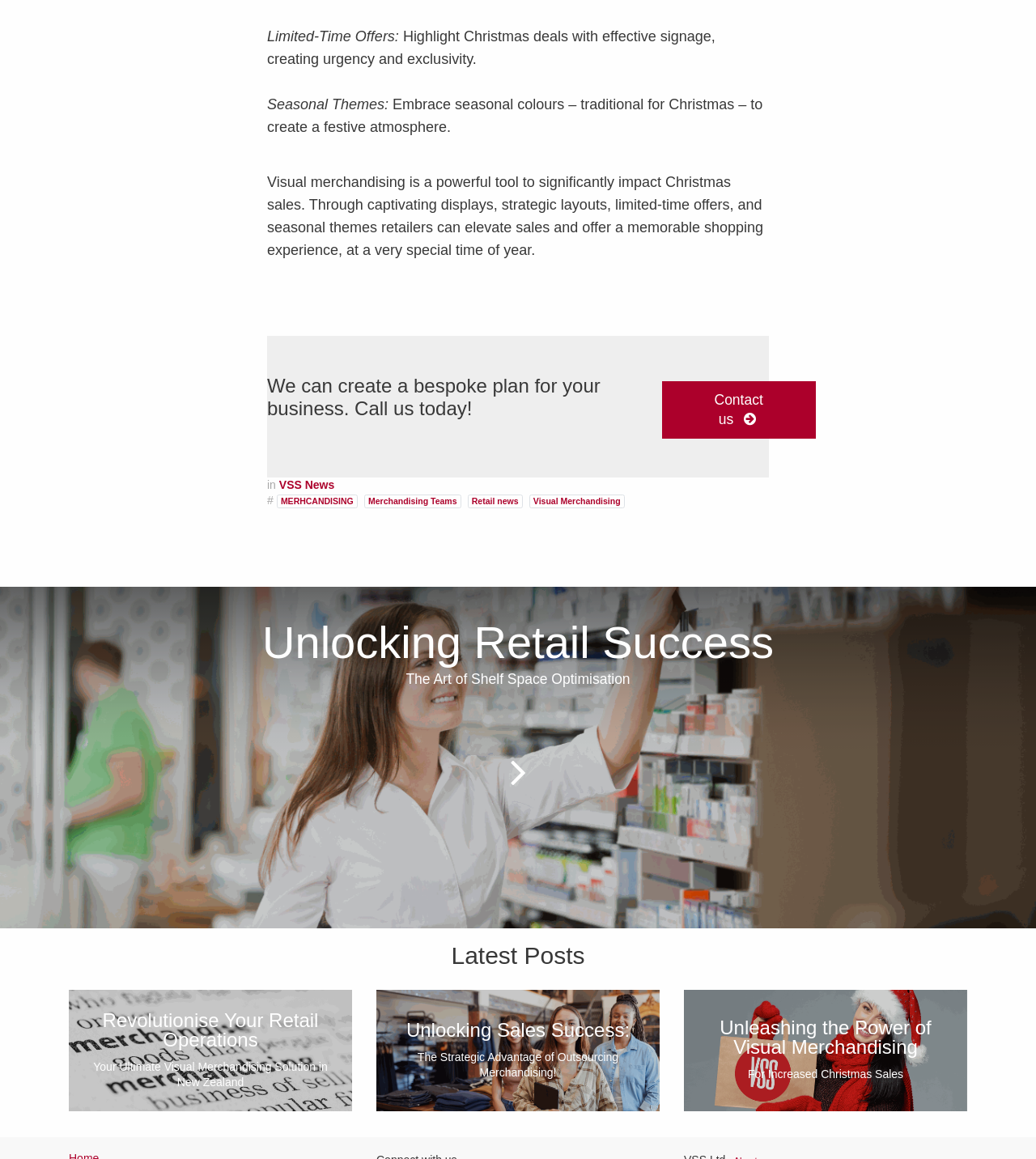Please identify the bounding box coordinates of where to click in order to follow the instruction: "read the article 'Port AntonioAbout waterproofingInevitable development'".

None